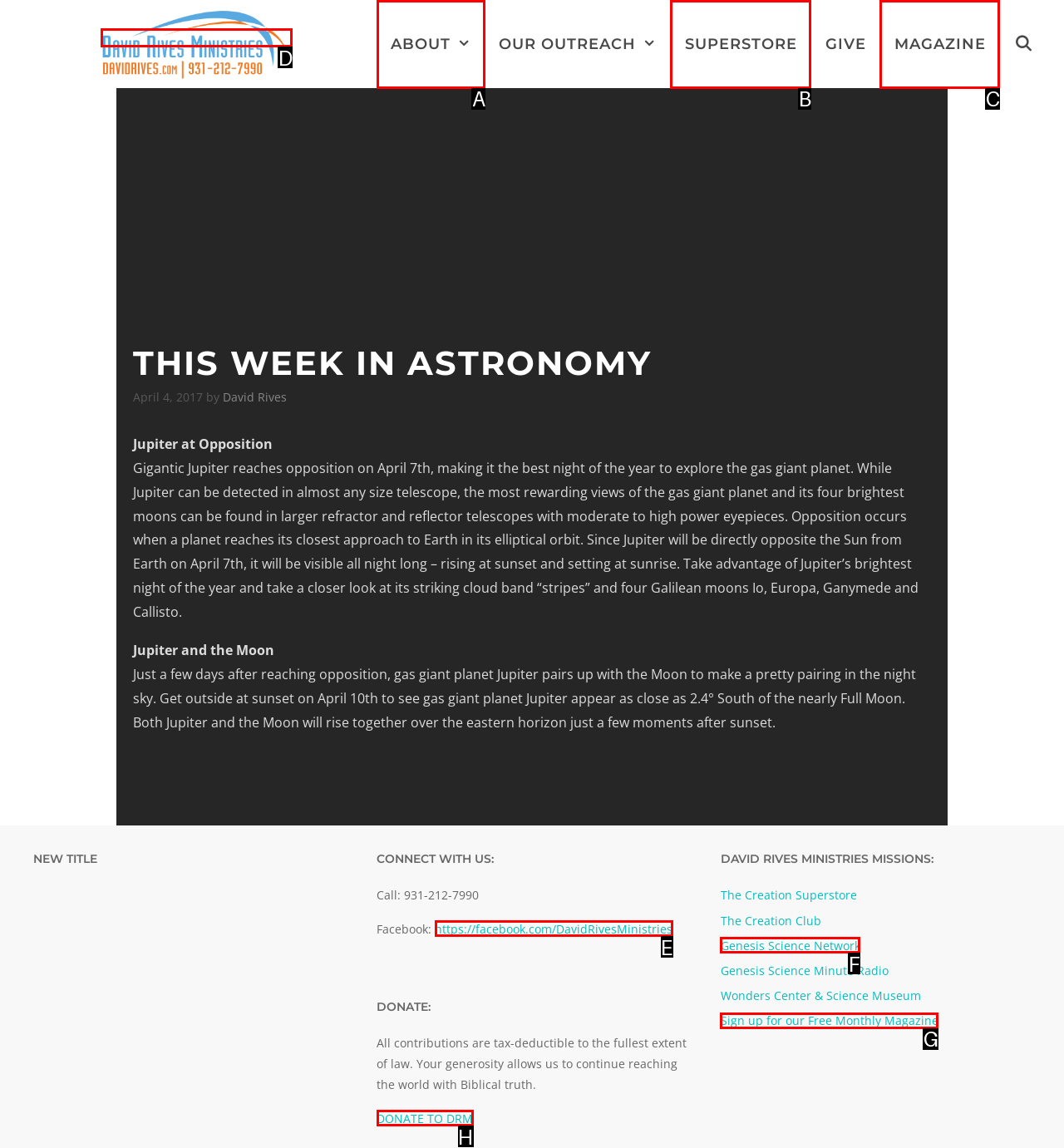Select the correct UI element to complete the task: Click on the 'ABOUT' link
Please provide the letter of the chosen option.

A